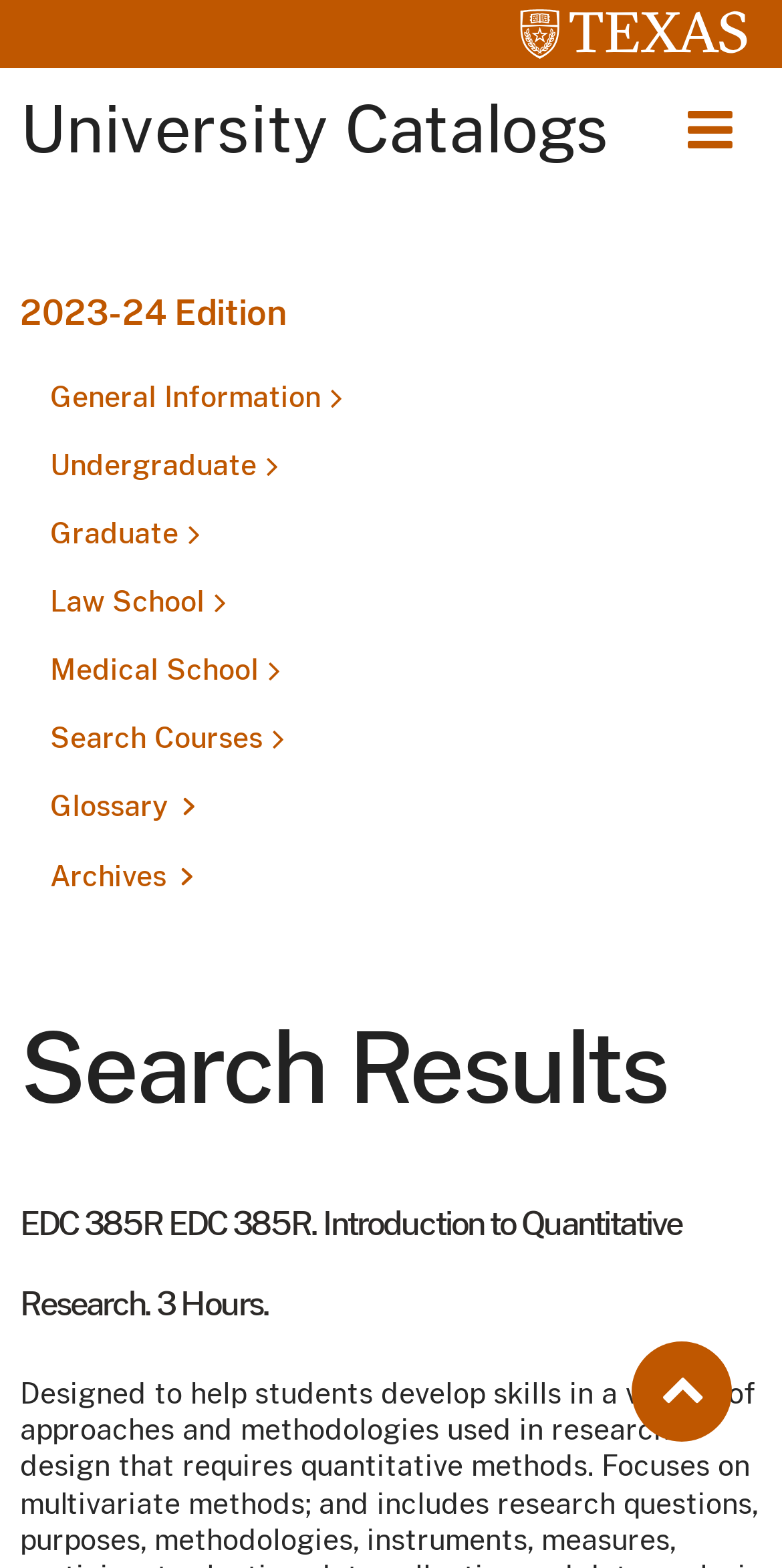Find the bounding box coordinates for the area you need to click to carry out the instruction: "View the 2023-24 Edition catalog". The coordinates should be four float numbers between 0 and 1, indicated as [left, top, right, bottom].

[0.026, 0.187, 0.367, 0.212]